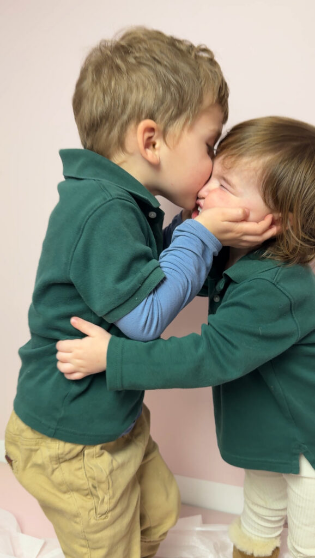How many hands is the younger child using to hold the older child's face?
Provide a one-word or short-phrase answer based on the image.

both